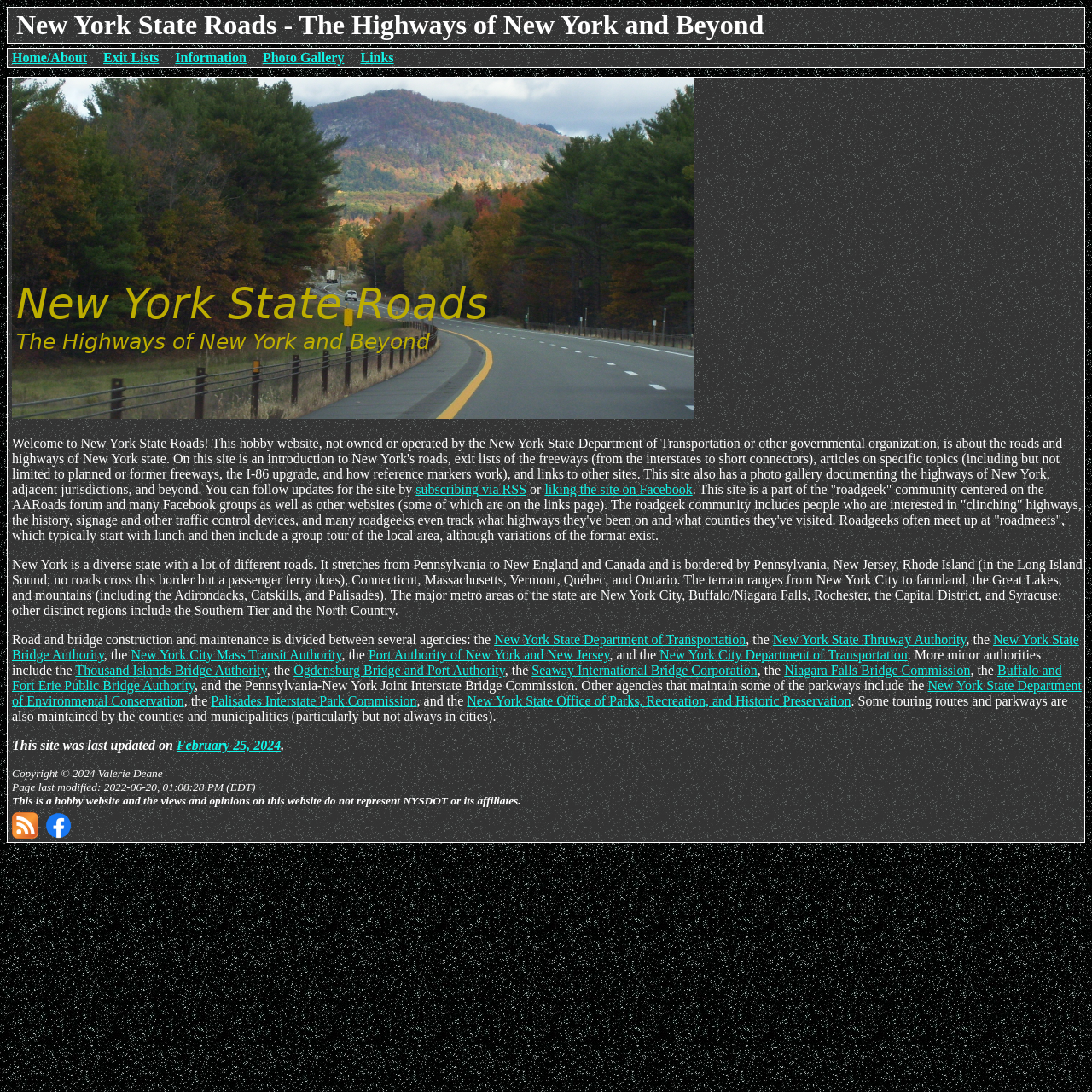Answer the following query with a single word or phrase:
How many agencies are involved in road and bridge construction and maintenance?

Several